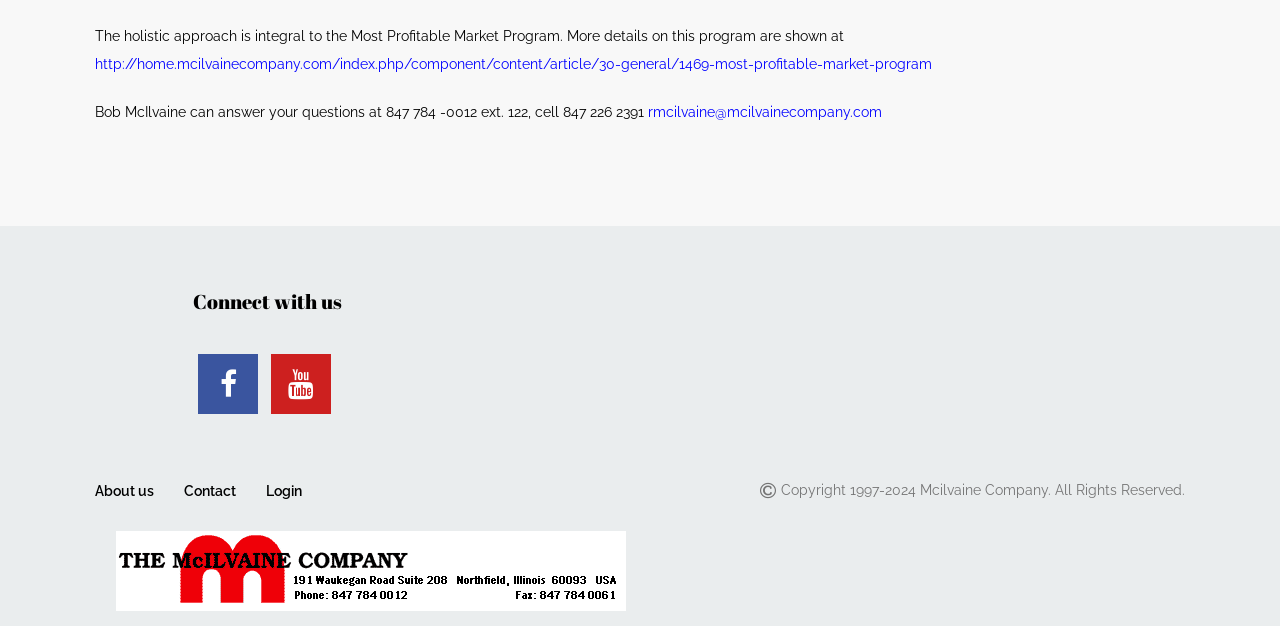What is the name of the program mentioned? Refer to the image and provide a one-word or short phrase answer.

Most Profitable Market Program